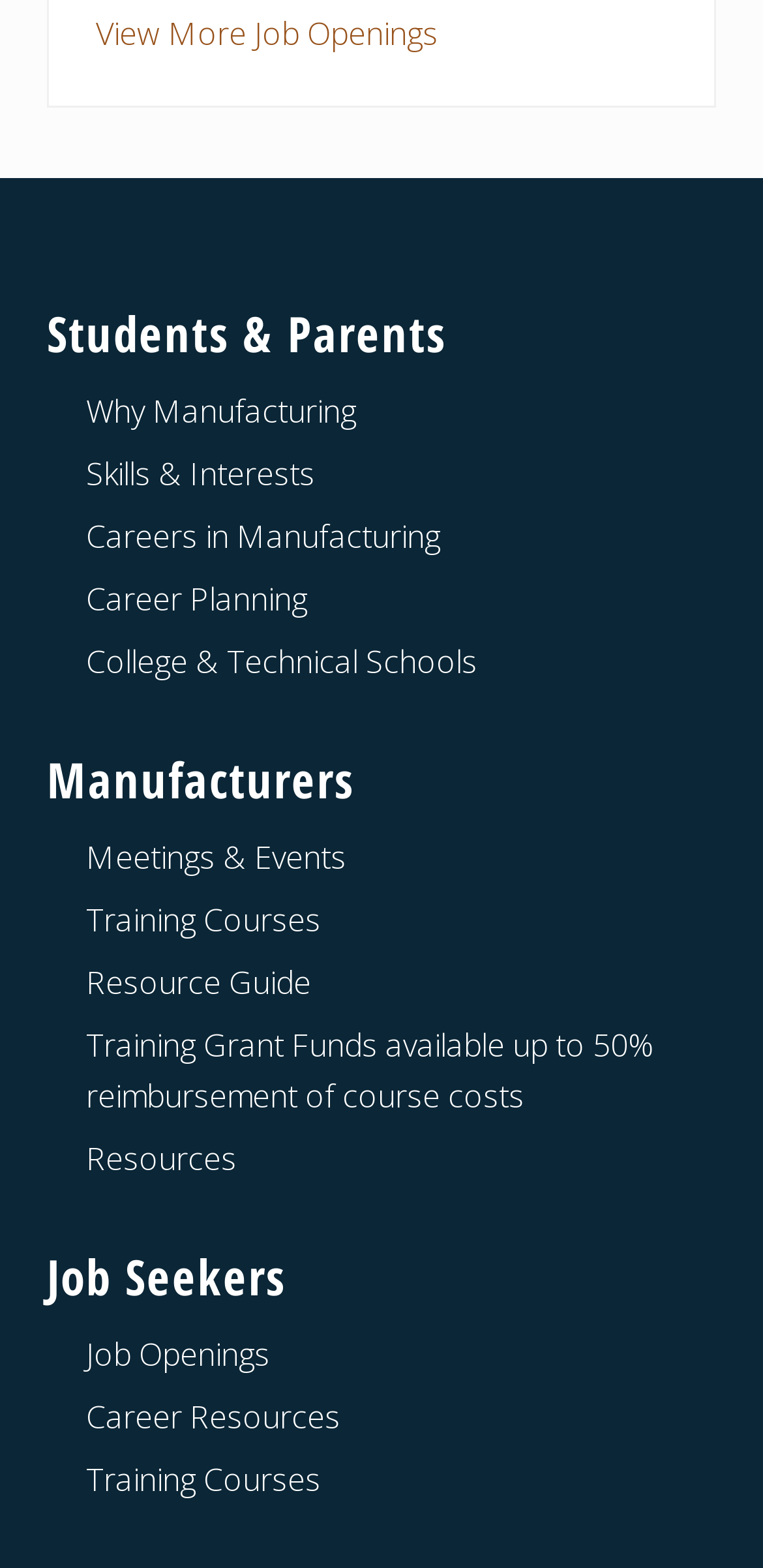Please identify the bounding box coordinates of the area I need to click to accomplish the following instruction: "check out Lunchbox Promotion Draws Attention To Rare Americans launch".

None